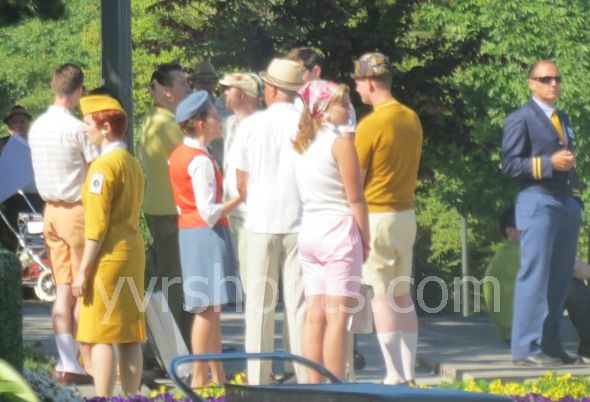What type of clothing are the individuals wearing?
Please elaborate on the answer to the question with detailed information.

The individuals in the image are dressed in a mix of pastel and neutral-colored clothing, including shorts, blouses, and accessories, which are reminiscent of mid-20th century fashion and reflect the playful and casual style of the era.